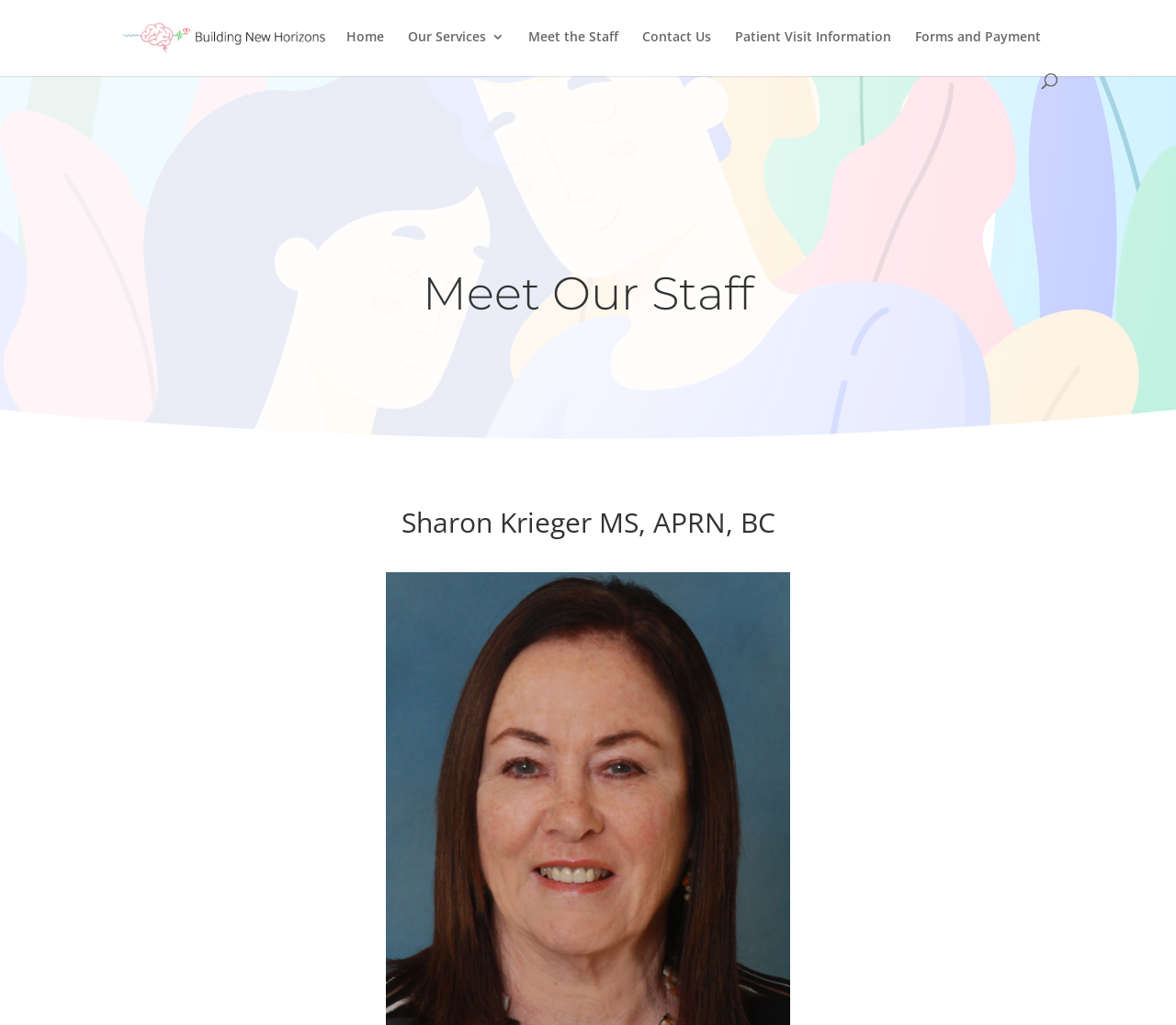Please locate and generate the primary heading on this webpage.

Meet Our Staff